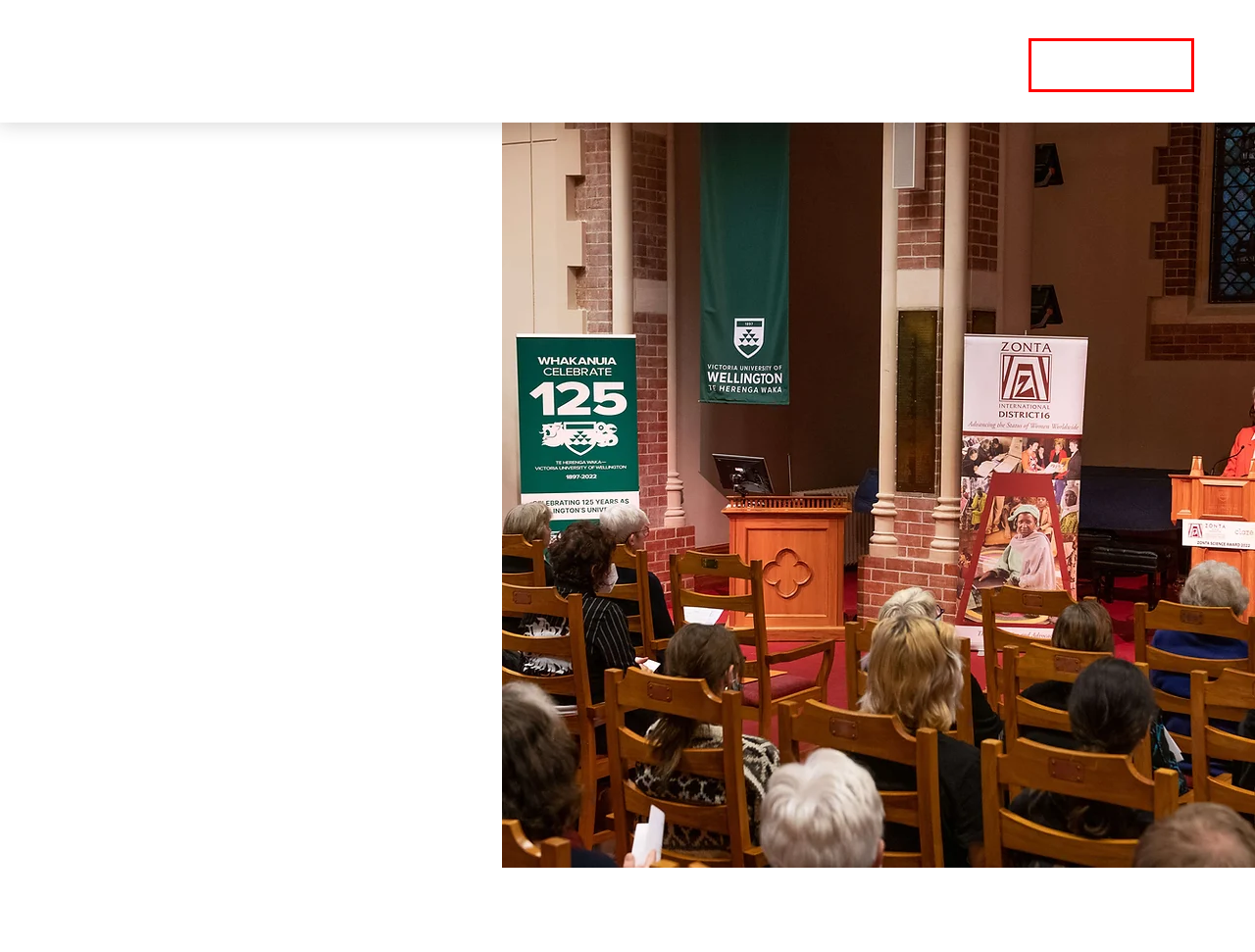Observe the webpage screenshot and focus on the red bounding box surrounding a UI element. Choose the most appropriate webpage description that corresponds to the new webpage after clicking the element in the bounding box. Here are the candidates:
A. Privacy Policy | Zonta Wellington
B. YWPA | Zonta Wellington
C. Who We Are | Zonta Wellington
D. Events | Zonta Wellington
E. What We Do | Zonta Wellington
F. News | Zonta Wellington
G. Contact Us | Zonta Wellington
H. Zonta Science Award | Zonta Wellington

G